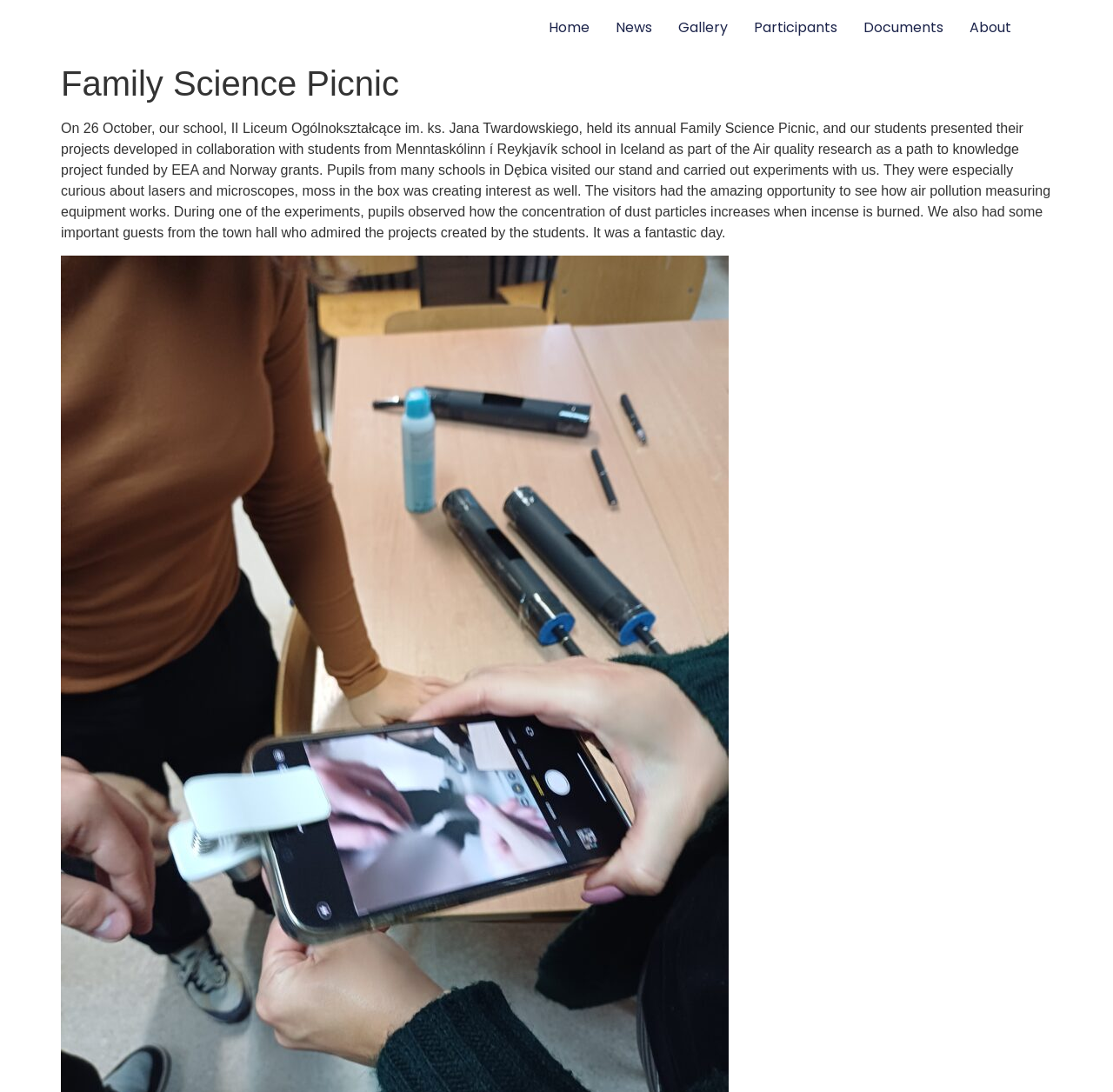Please extract the title of the webpage.

Family Science Picnic